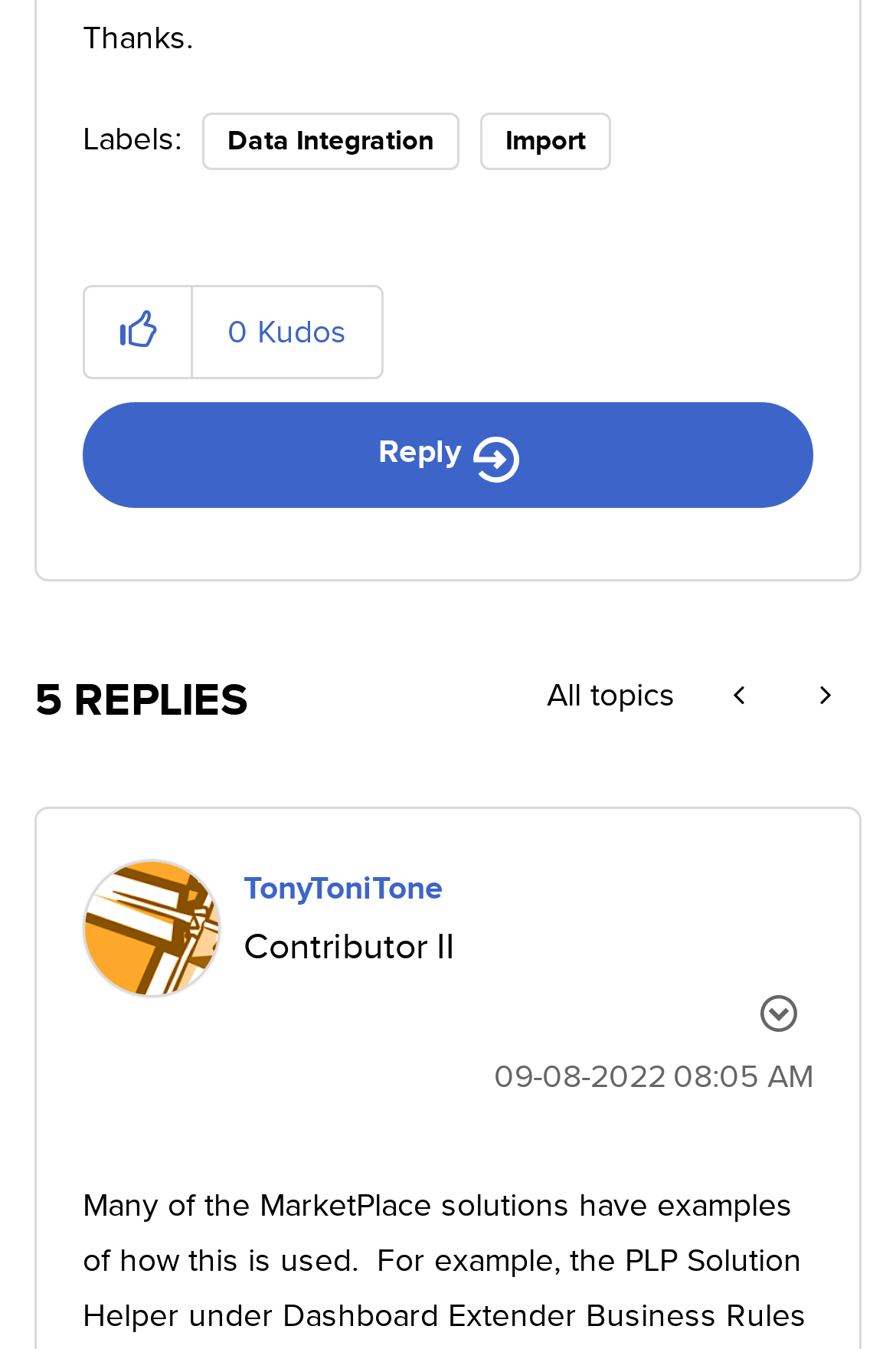Please determine the bounding box coordinates of the element to click in order to execute the following instruction: "View Profile of TonyToniTone". The coordinates should be four float numbers between 0 and 1, specified as [left, top, right, bottom].

[0.272, 0.64, 0.495, 0.674]